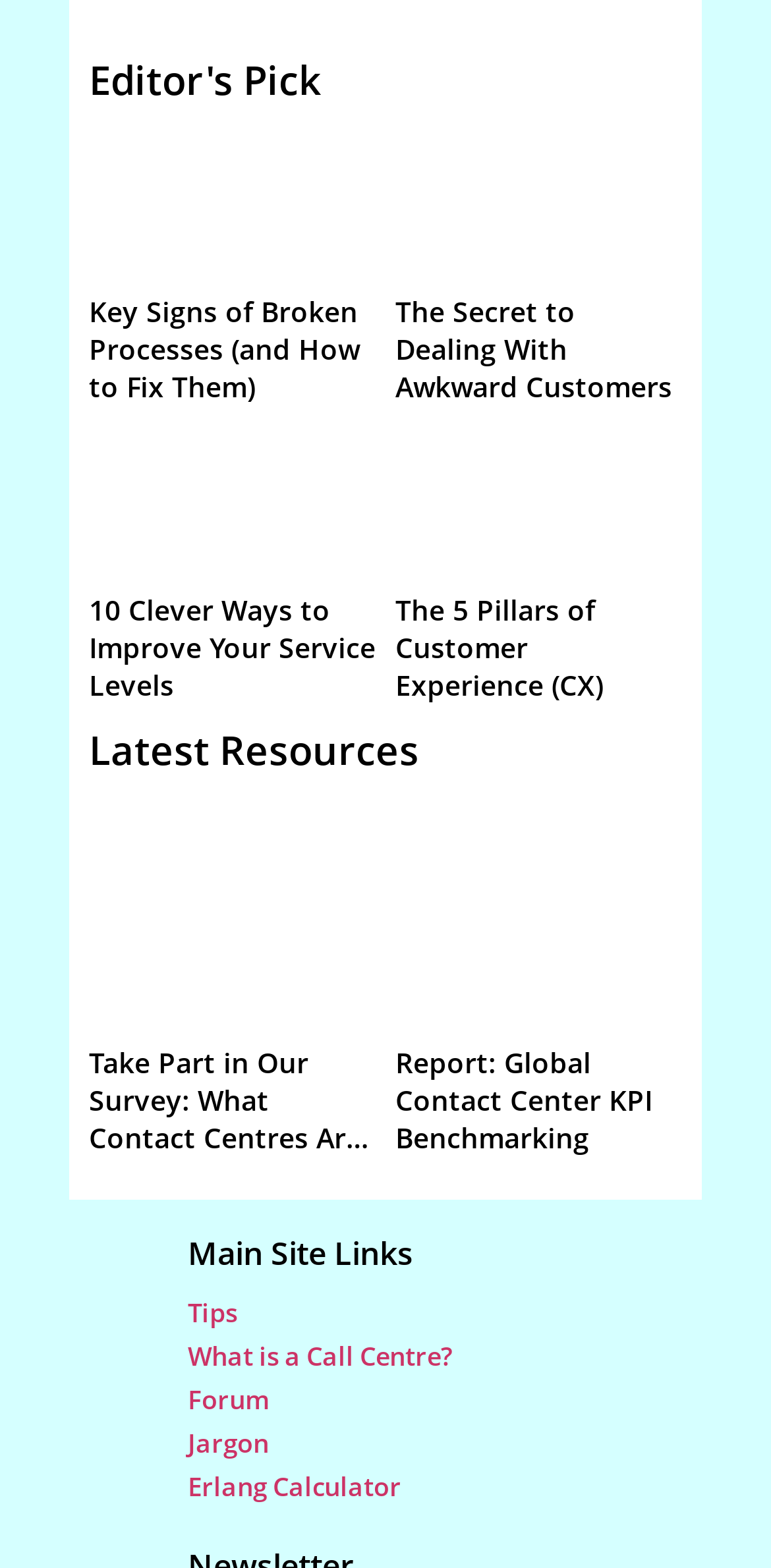Find the bounding box coordinates of the element's region that should be clicked in order to follow the given instruction: "Read Key Signs of Broken Processes (and How to Fix Them)". The coordinates should consist of four float numbers between 0 and 1, i.e., [left, top, right, bottom].

[0.115, 0.186, 0.467, 0.258]